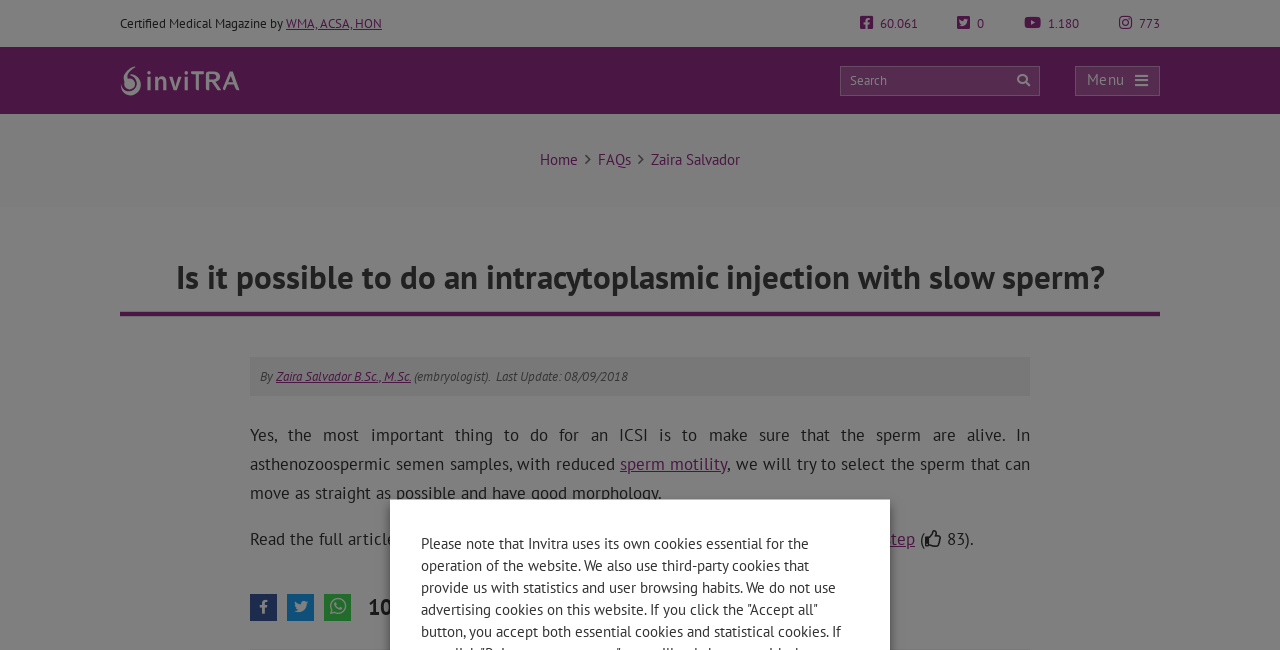Please provide a comprehensive answer to the question below using the information from the image: What is the purpose of selecting sperm for ICSI?

The purpose of selecting sperm for ICSI can be found by reading the article, which states that 'we will try to select the sperm that can move as straight as possible and have good morphology.' This indicates that the purpose of selecting sperm is to choose those that can move as straight as possible.